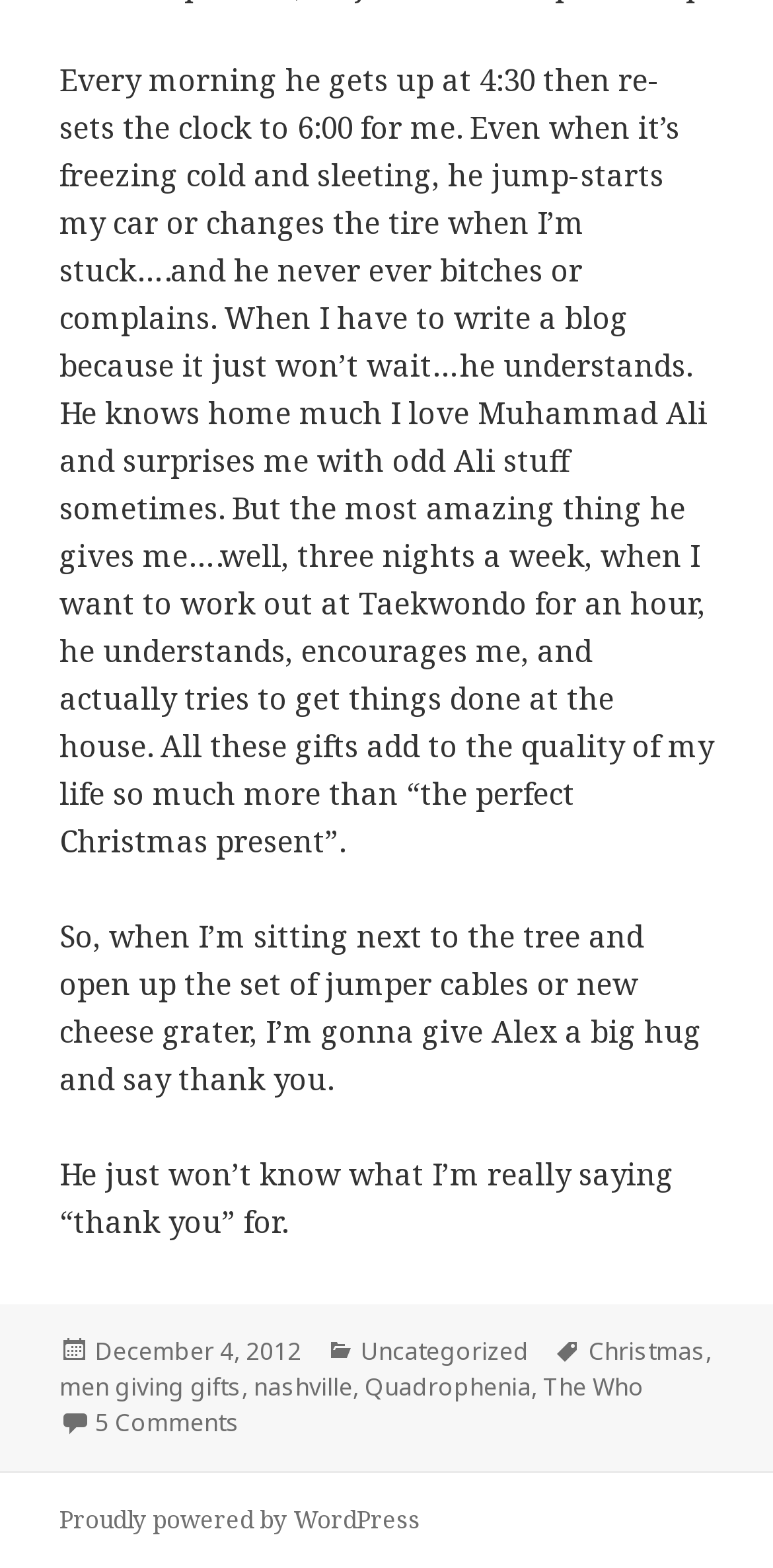Can you identify the bounding box coordinates of the clickable region needed to carry out this instruction: 'View the comments on the post'? The coordinates should be four float numbers within the range of 0 to 1, stated as [left, top, right, bottom].

[0.123, 0.896, 0.31, 0.919]